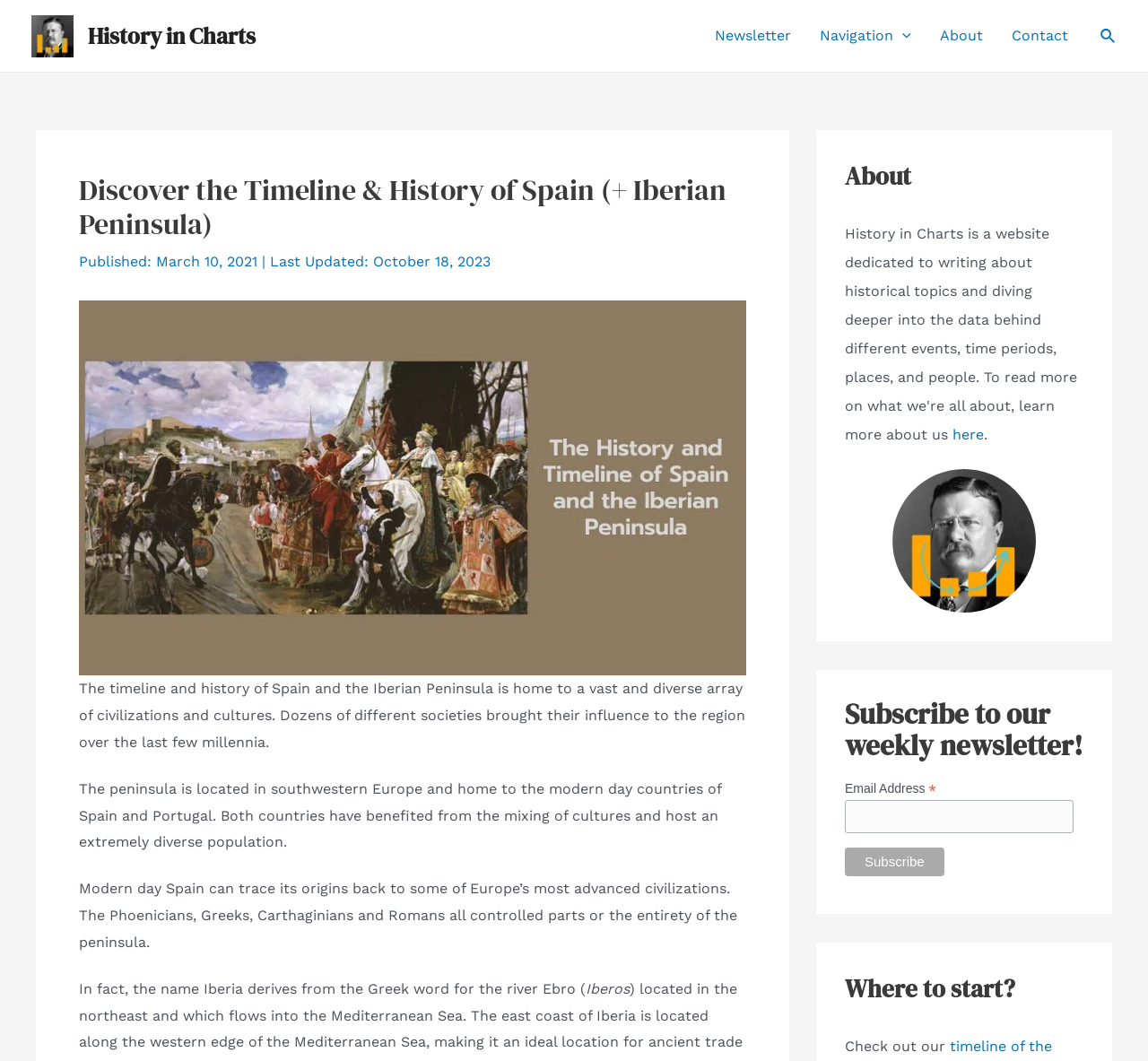Locate the bounding box for the described UI element: "parent_node: Navigation aria-label="Menu Toggle"". Ensure the coordinates are four float numbers between 0 and 1, formatted as [left, top, right, bottom].

[0.778, 0.0, 0.794, 0.068]